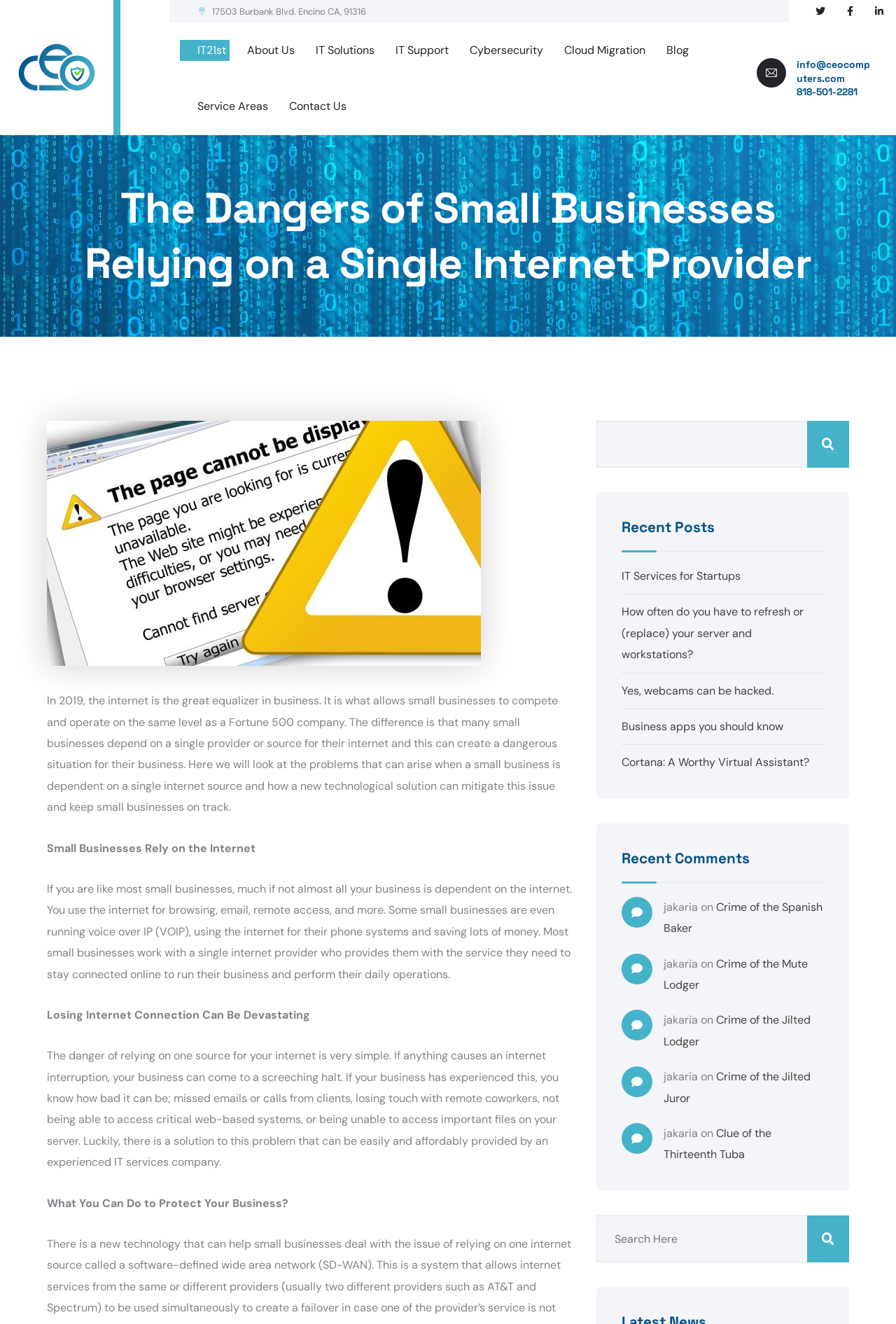Predict the bounding box for the UI component with the following description: "IT21st".

[0.201, 0.03, 0.256, 0.046]